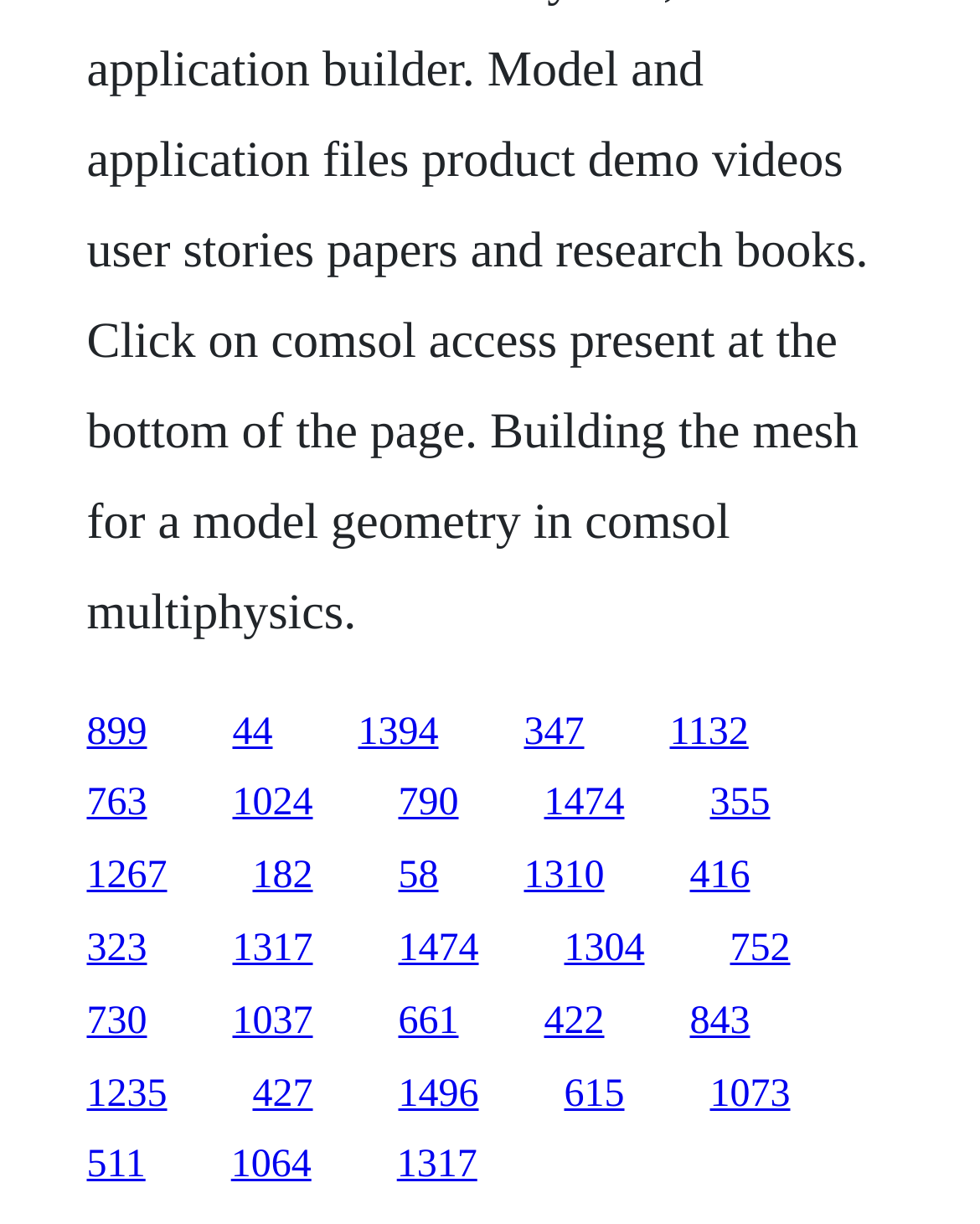What is the vertical position of the first link?
Give a detailed response to the question by analyzing the screenshot.

I looked at the bounding box coordinates of the first link, which is [0.088, 0.58, 0.15, 0.615]. The y1 coordinate is 0.58, which indicates the top edge of the link is at this vertical position.